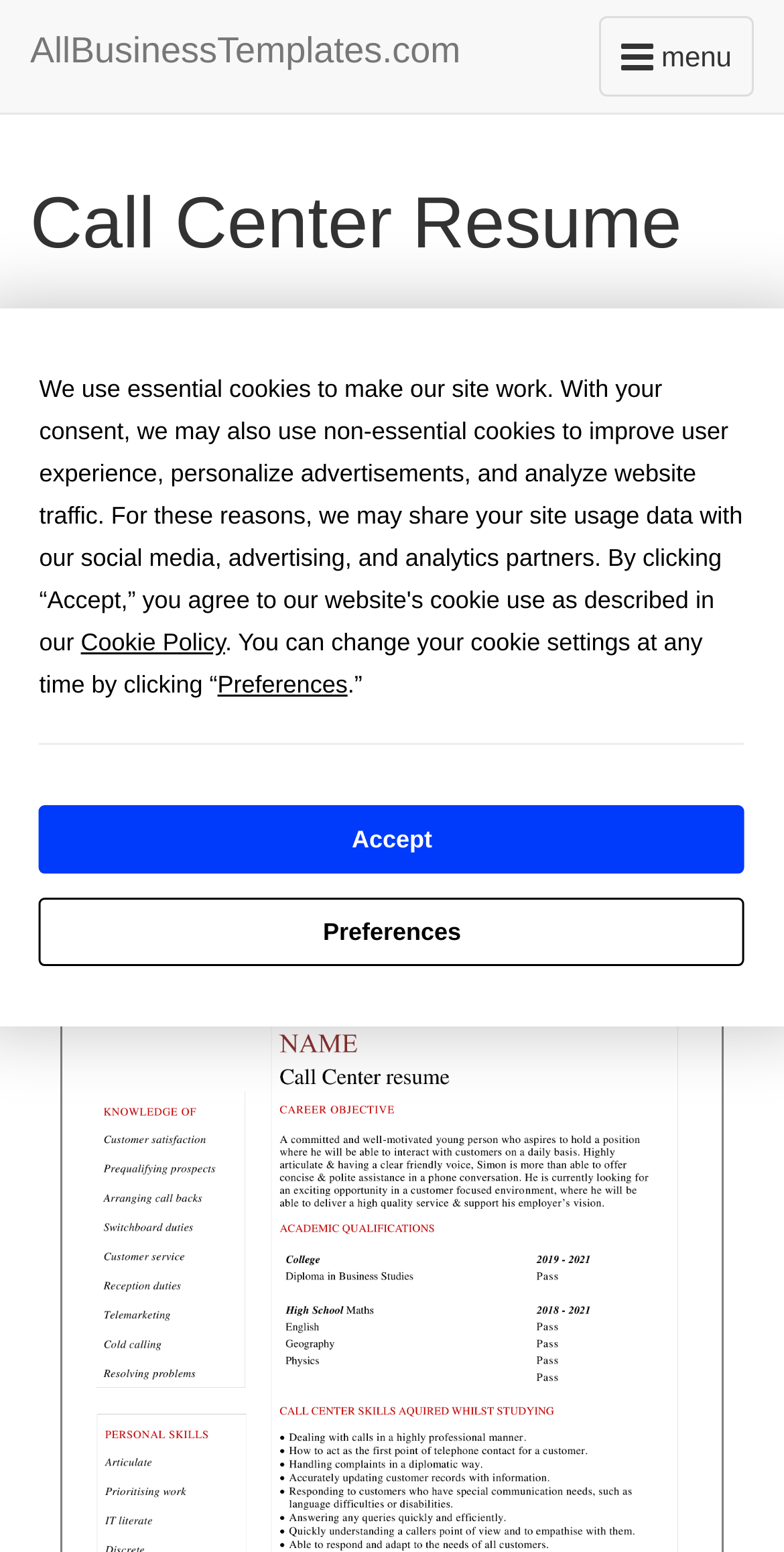Could you please study the image and provide a detailed answer to the question:
What is the format of the resume template?

The resume template is available for download, as indicated by the 'Descarga esto' text, which is Spanish for 'Download this'.